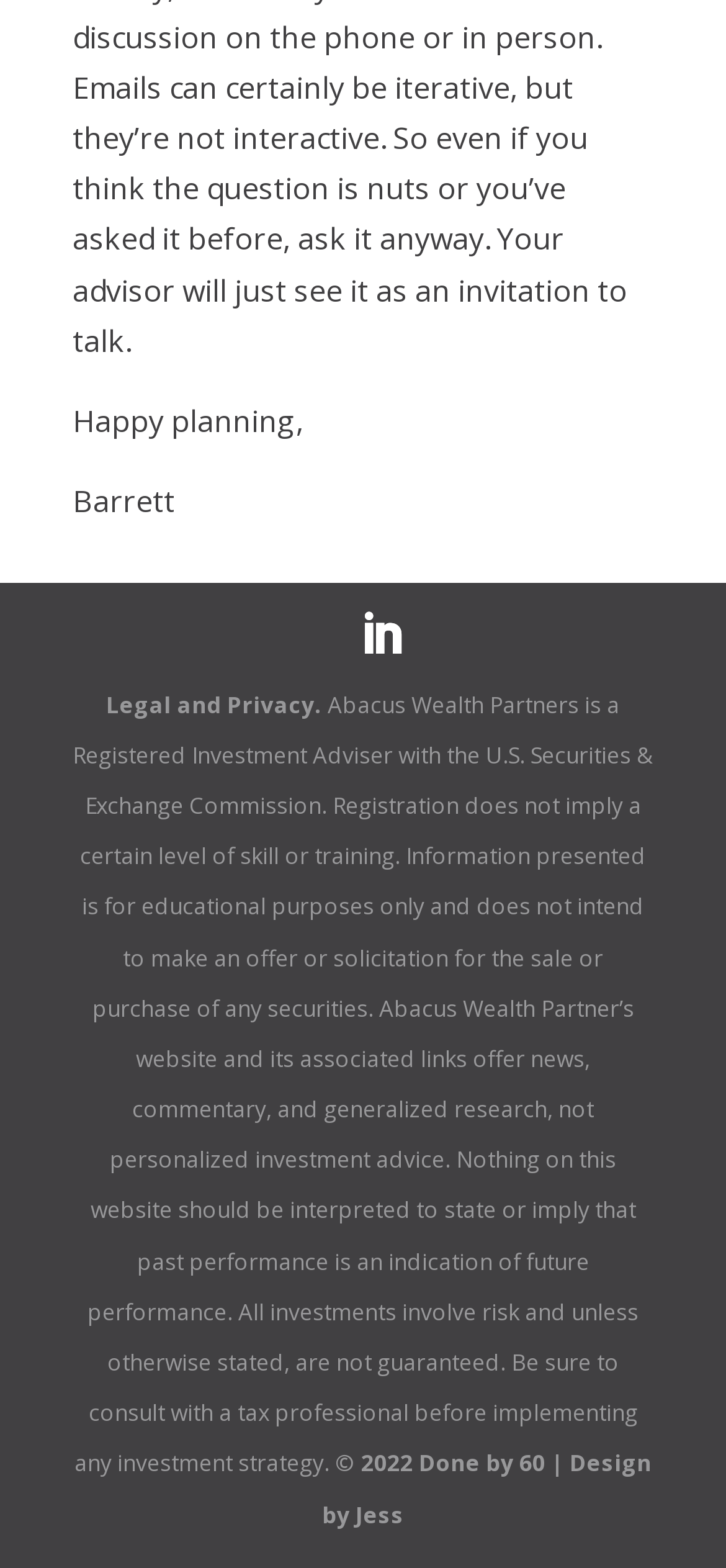What is the name of the investment adviser?
Using the information presented in the image, please offer a detailed response to the question.

The name of the investment adviser can be found in the static text element that says 'Abacus Wealth Partners is a Registered Investment Adviser with the U.S. Securities & Exchange Commission.'